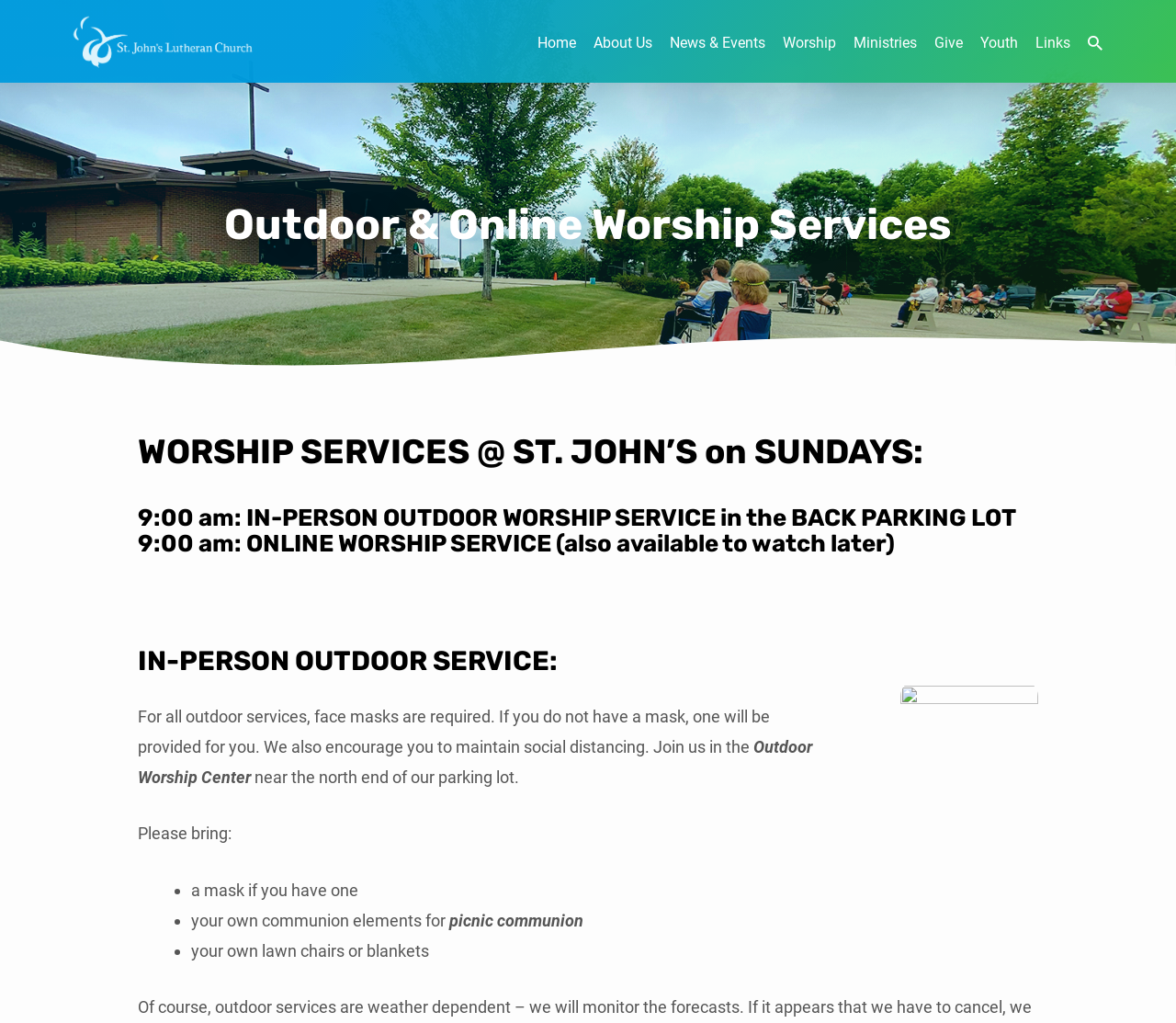Identify the bounding box coordinates of the region that needs to be clicked to carry out this instruction: "Enter name". Provide these coordinates as four float numbers ranging from 0 to 1, i.e., [left, top, right, bottom].

None